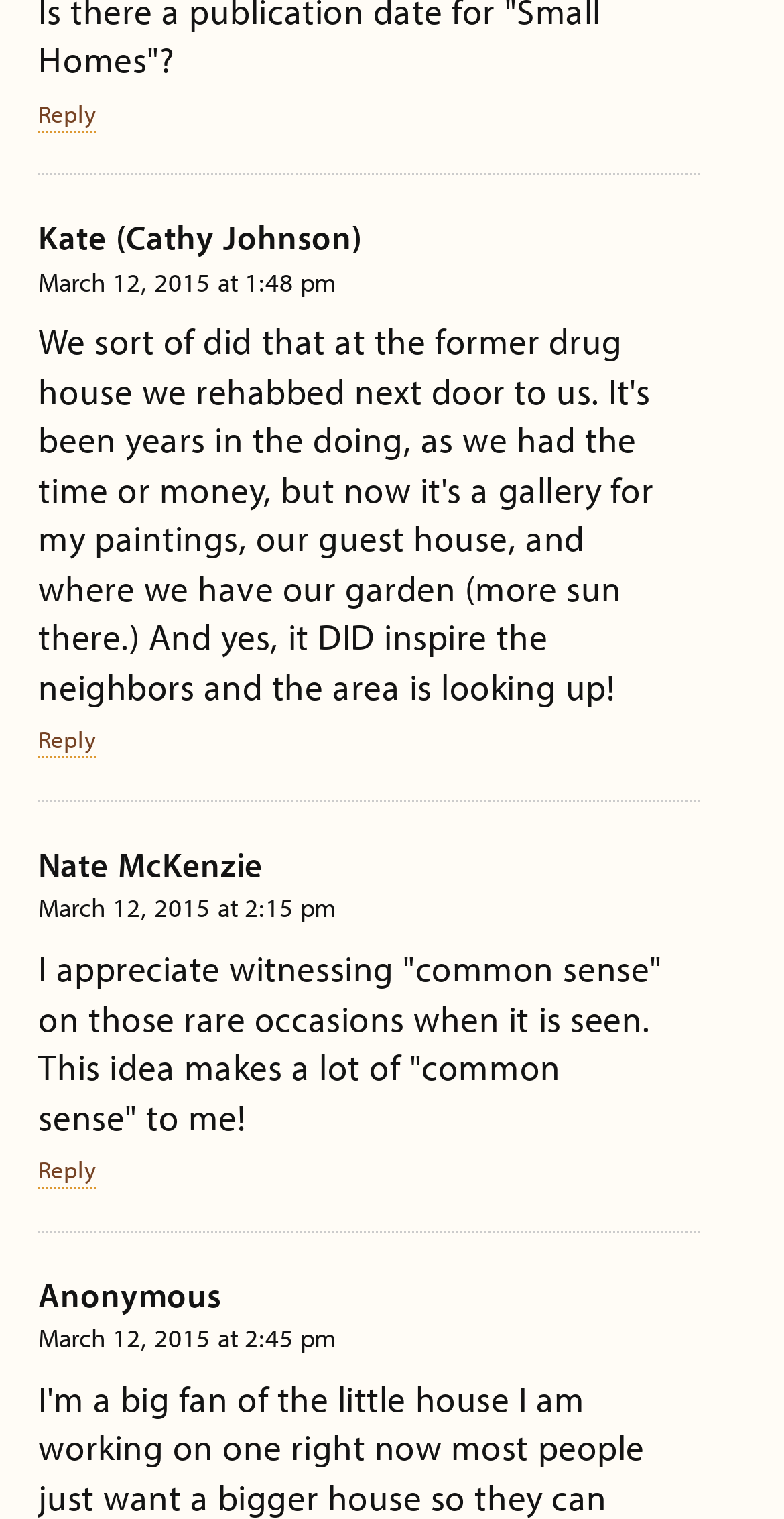Locate the bounding box coordinates of the clickable region to complete the following instruction: "Reply to Nate McKenzie."

[0.049, 0.76, 0.123, 0.783]